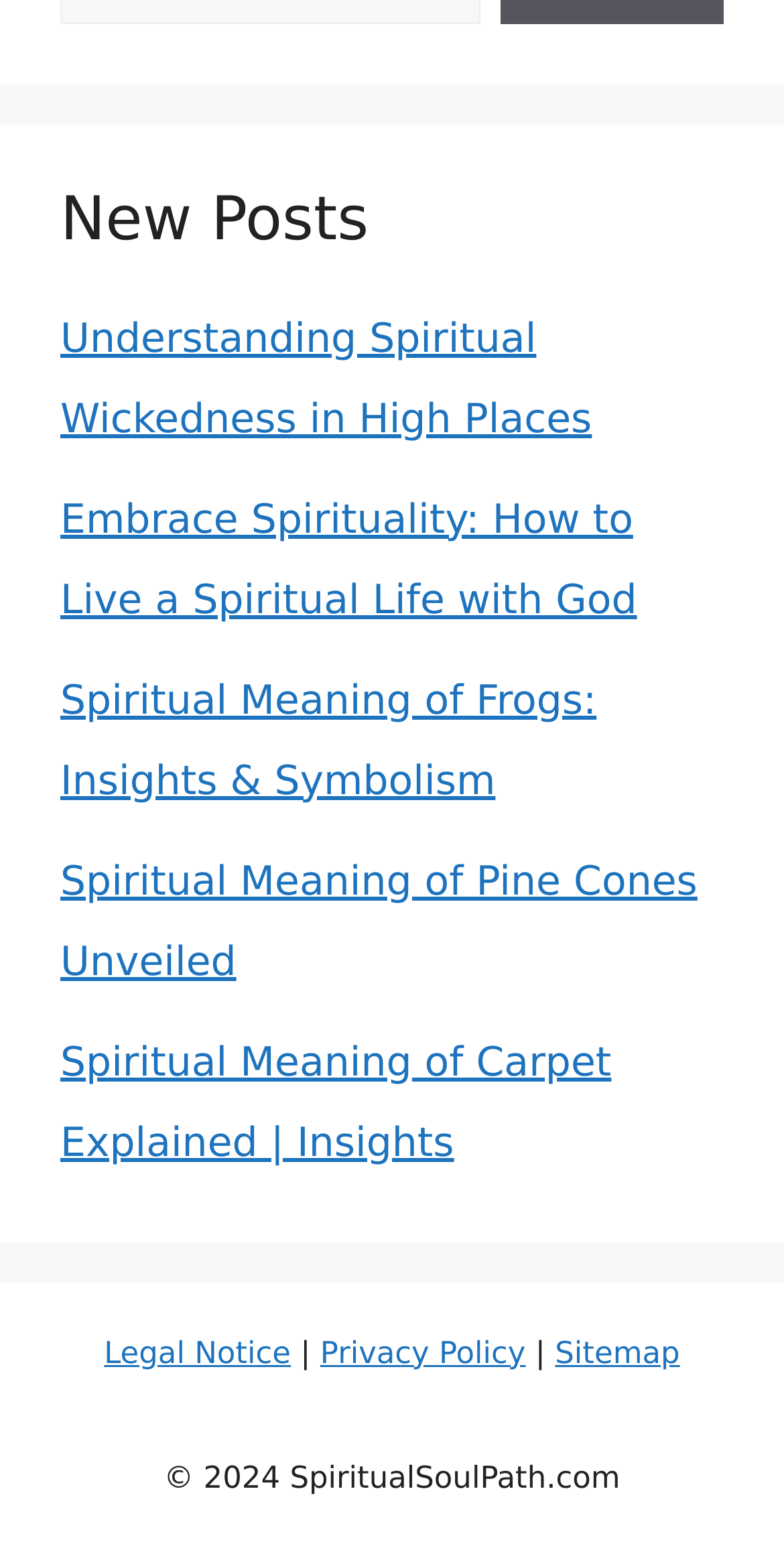Find and provide the bounding box coordinates for the UI element described here: "Sitemap". The coordinates should be given as four float numbers between 0 and 1: [left, top, right, bottom].

[0.708, 0.862, 0.867, 0.885]